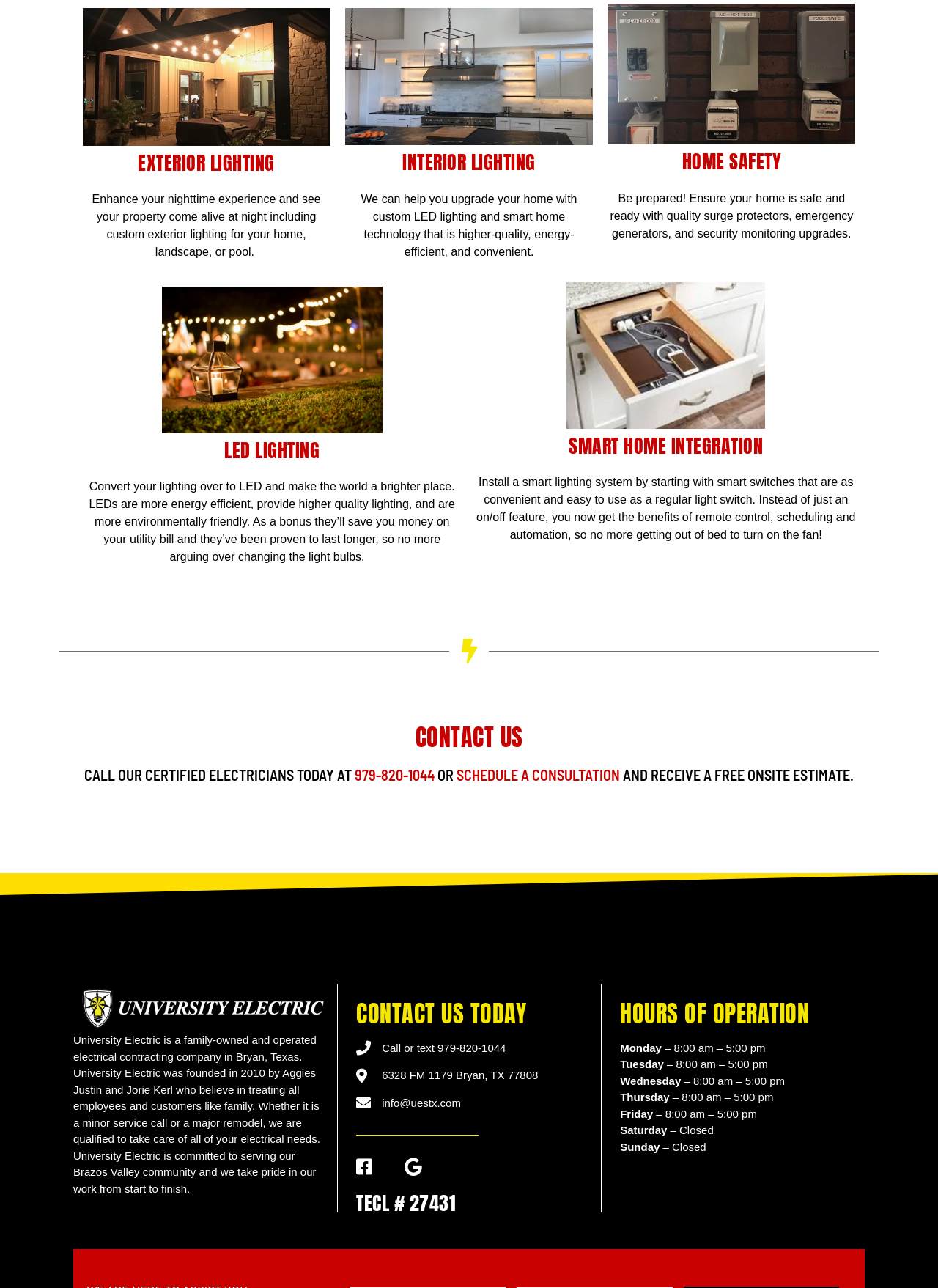Show the bounding box coordinates for the HTML element as described: "parent_node: SMART HOME INTEGRATION".

[0.59, 0.219, 0.829, 0.333]